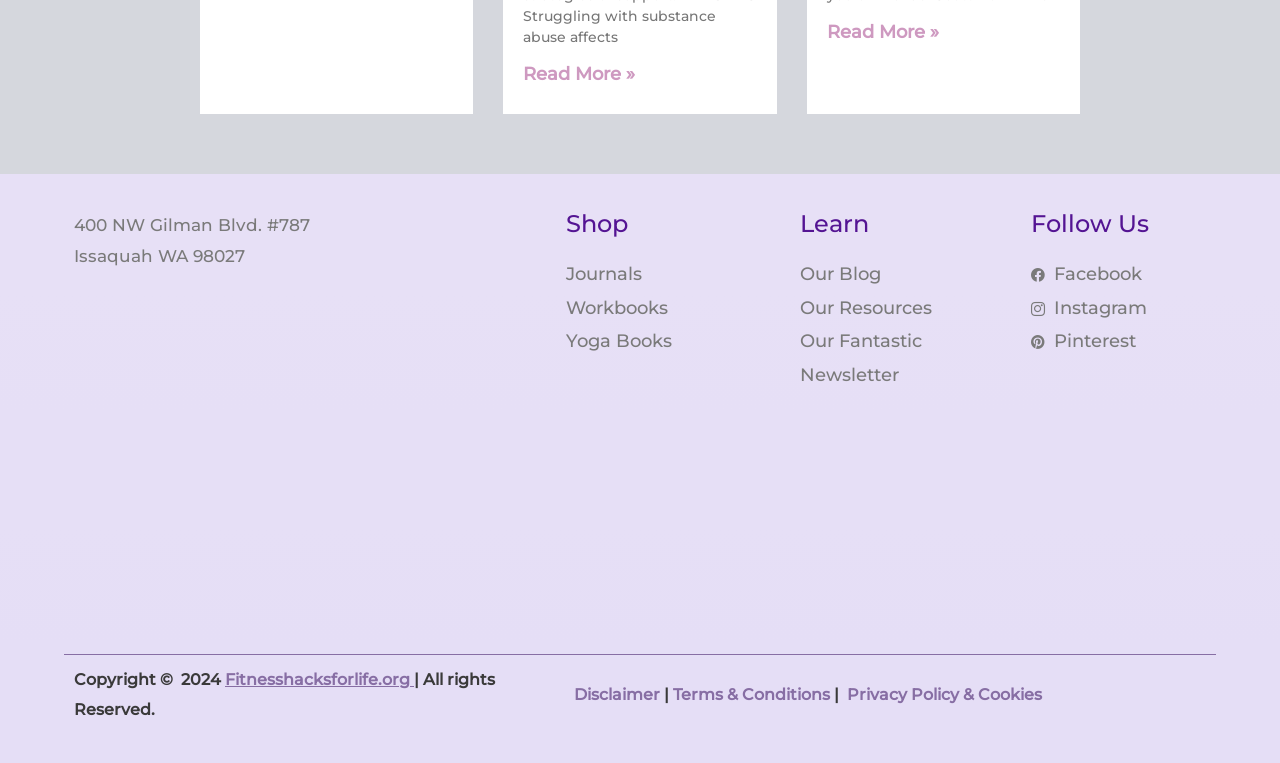What social media platforms is the website connected to?
Please answer the question with as much detail as possible using the screenshot.

The presence of link elements with the text 'Instagram' and 'Pinterest' indicates that the website is connected to these social media platforms.